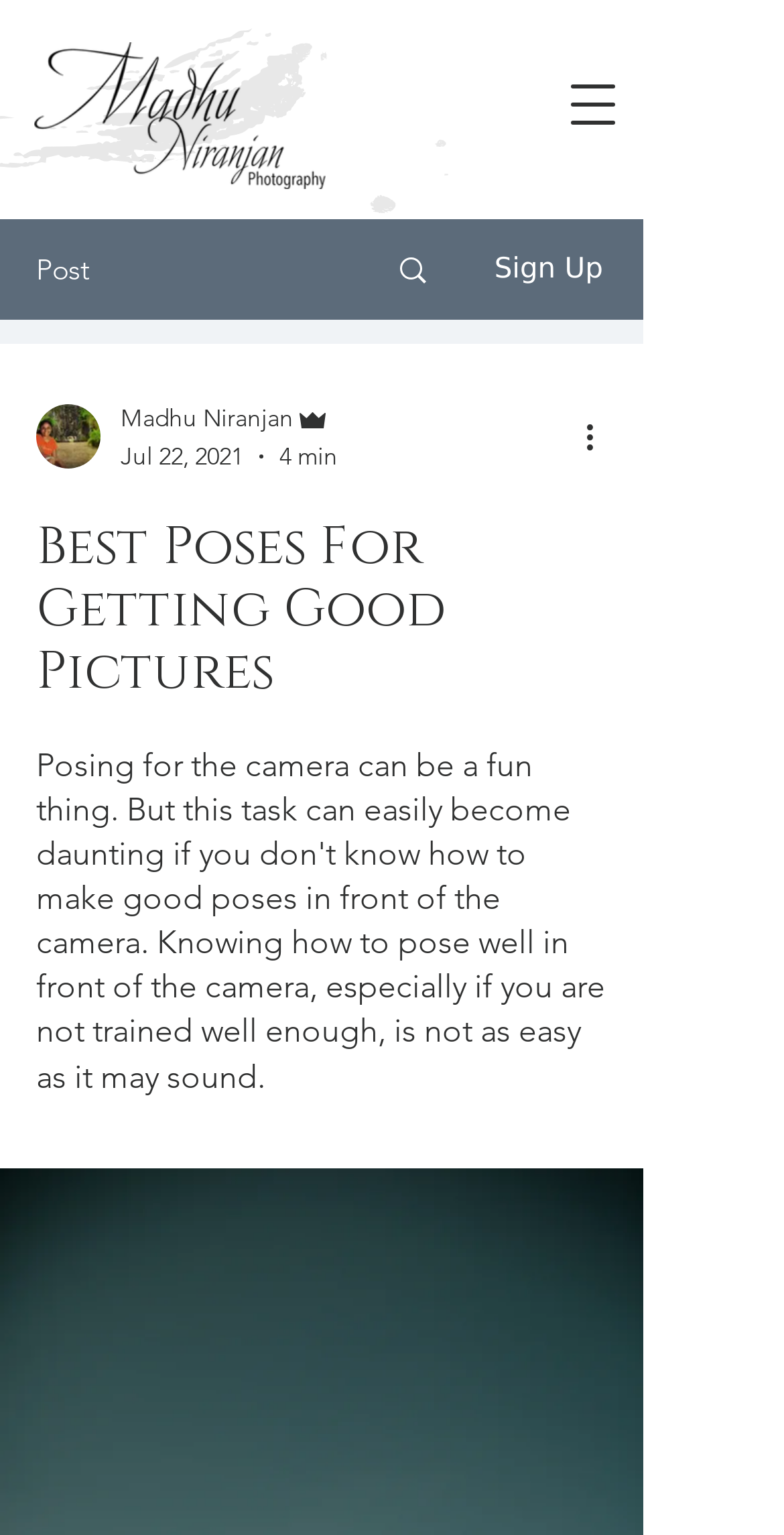What is the estimated reading time of the article?
Can you offer a detailed and complete answer to this question?

I found the estimated reading time of the article by looking at the generic element '4 min' which is located next to the date of the article.